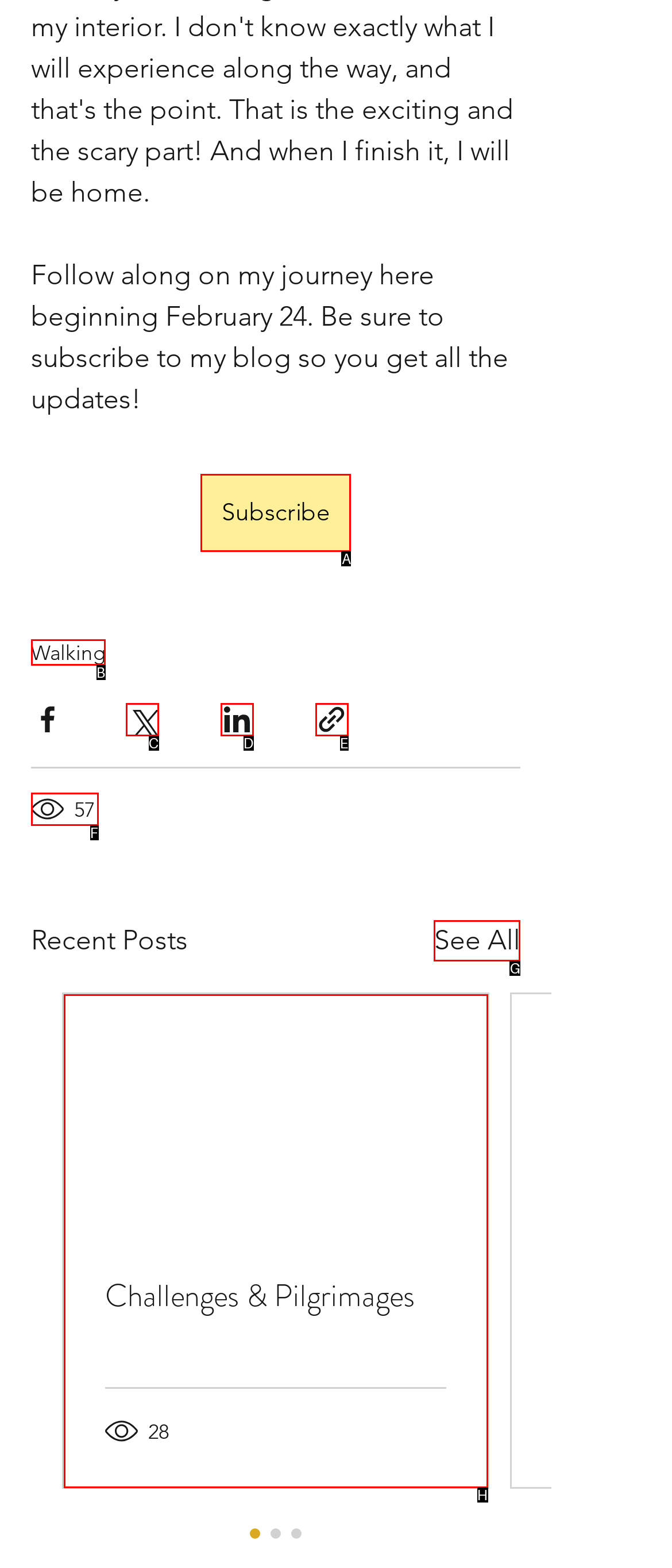Select the letter of the option that should be clicked to achieve the specified task: See all recent posts. Respond with just the letter.

G